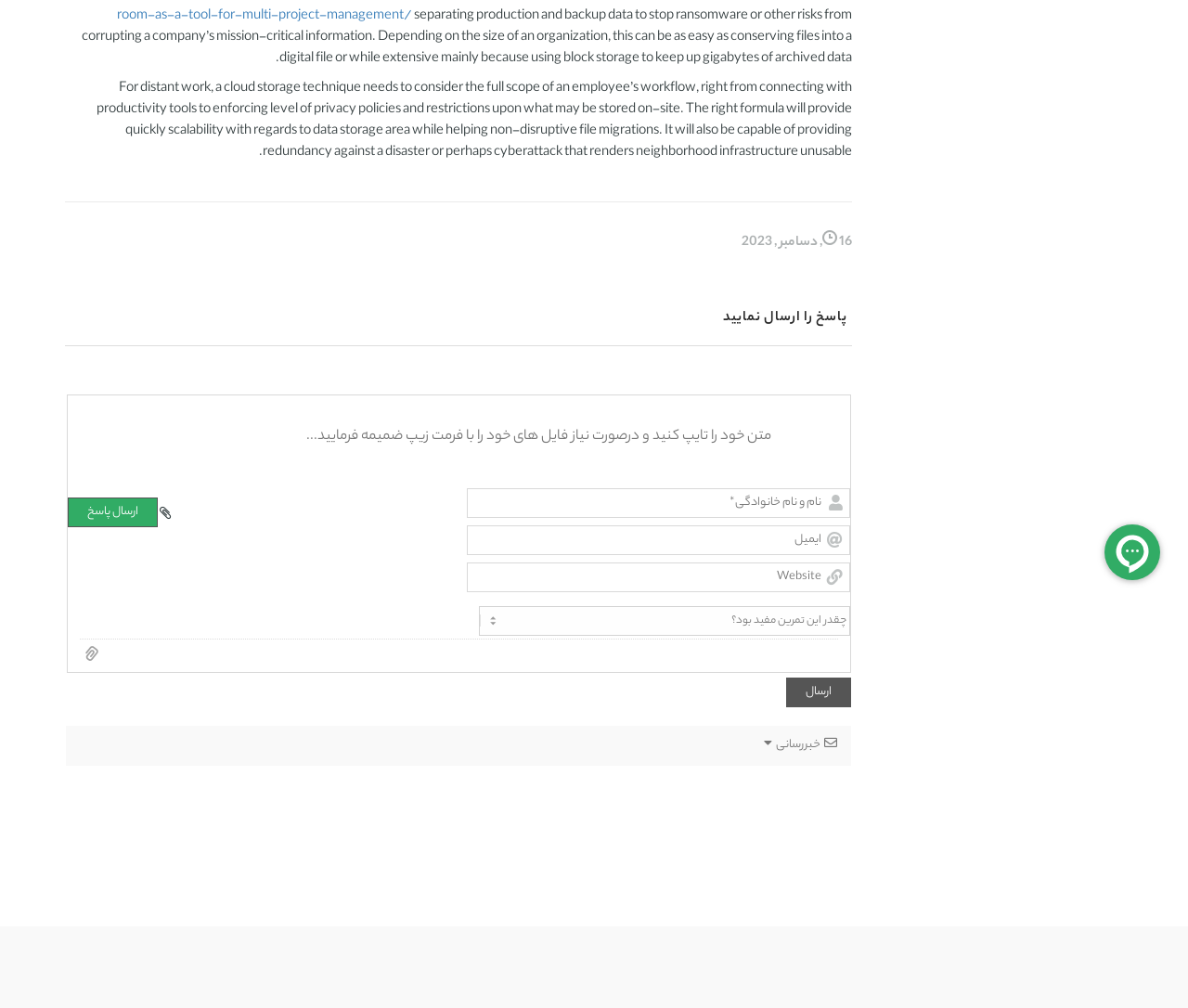Give the bounding box coordinates for the element described as: "ارسال".

[0.661, 0.672, 0.716, 0.702]